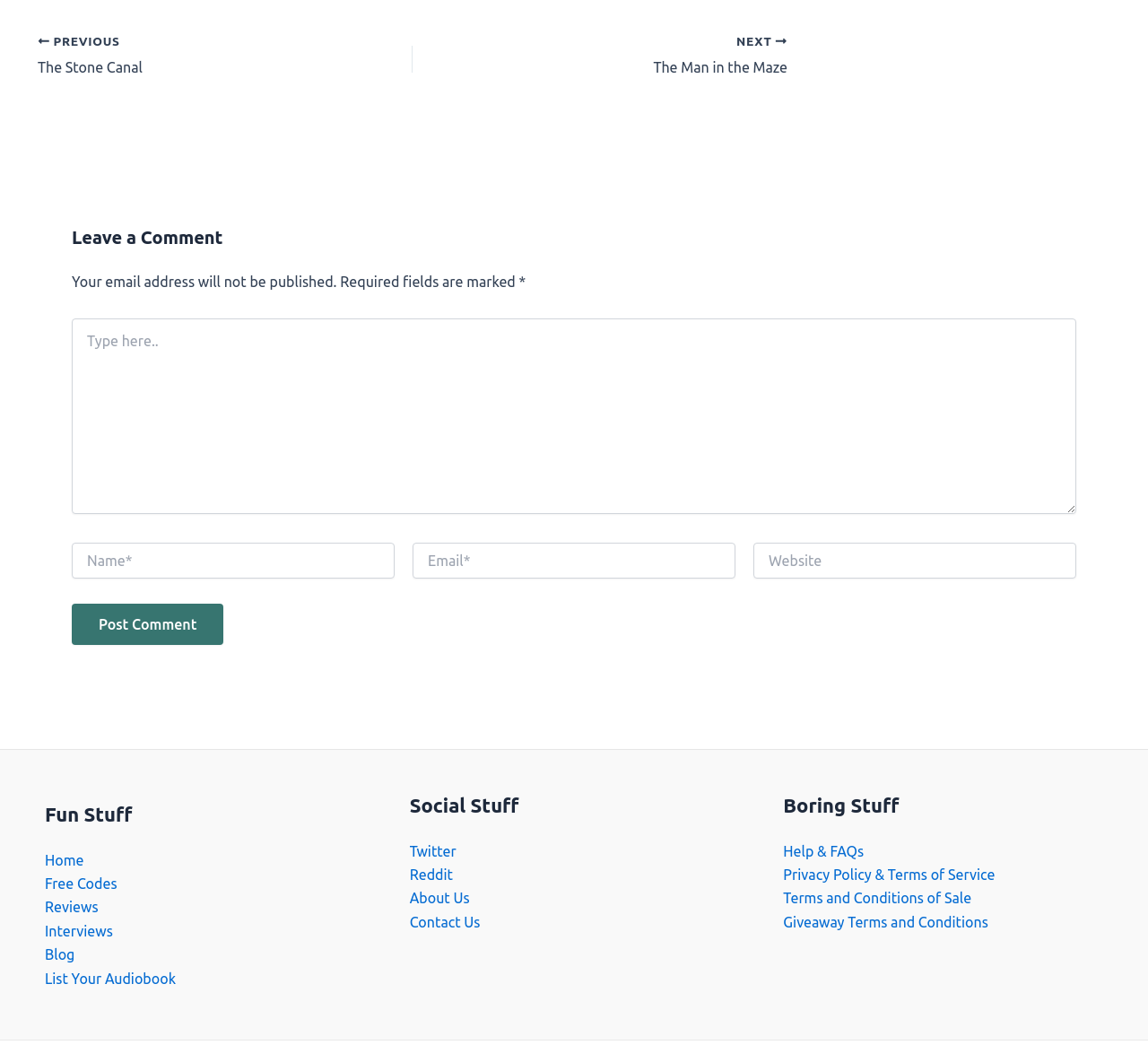Please specify the bounding box coordinates of the clickable region necessary for completing the following instruction: "Click the 'Post Comment' button". The coordinates must consist of four float numbers between 0 and 1, i.e., [left, top, right, bottom].

[0.062, 0.577, 0.195, 0.617]